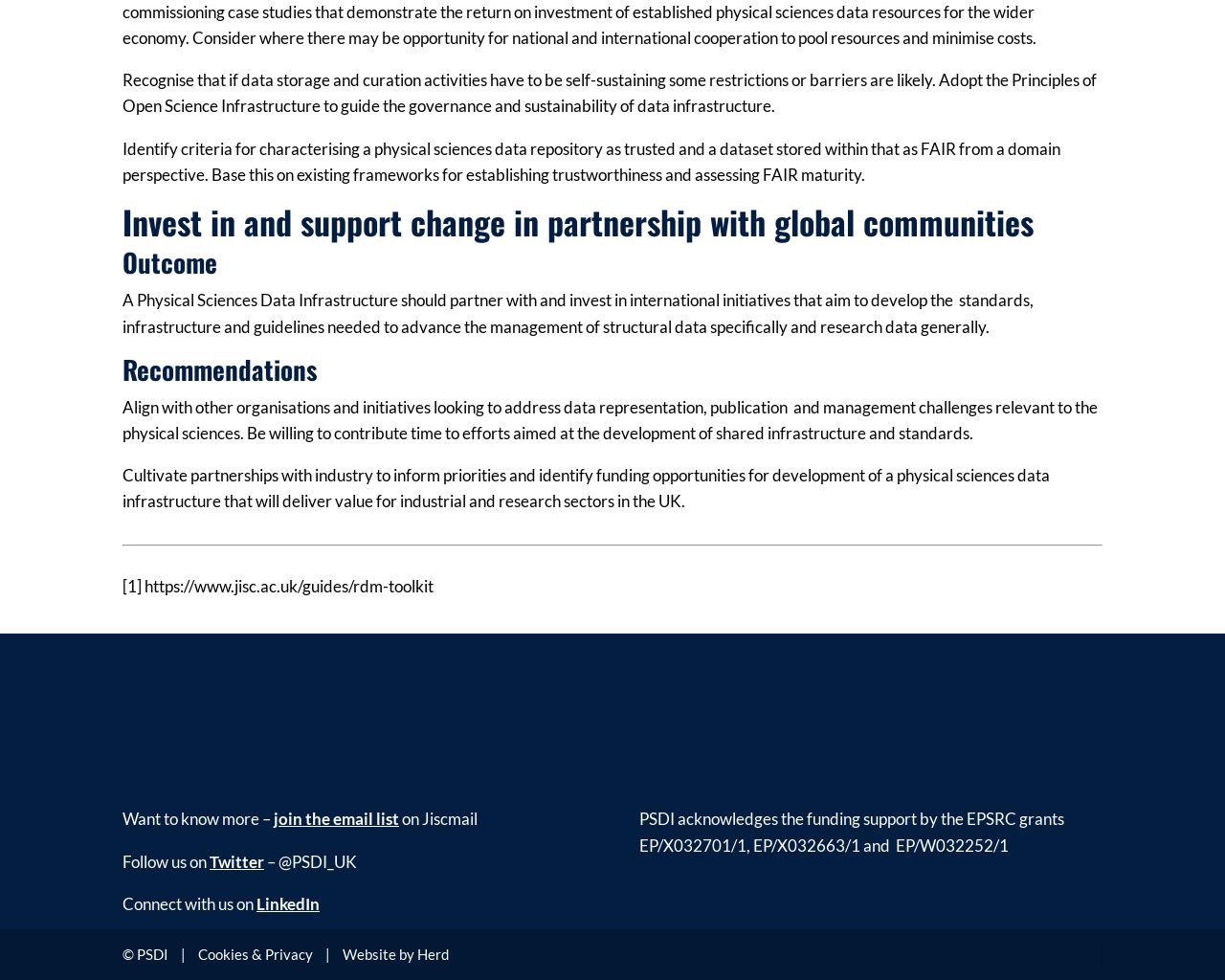What is the source of funding for PSDI?
We need a detailed and exhaustive answer to the question. Please elaborate.

The webpage acknowledges the funding support by the EPSRC grants EP/X032701/1, EP/X032663/1, and EP/W032252/1, indicating that PSDI receives funding from these grants.